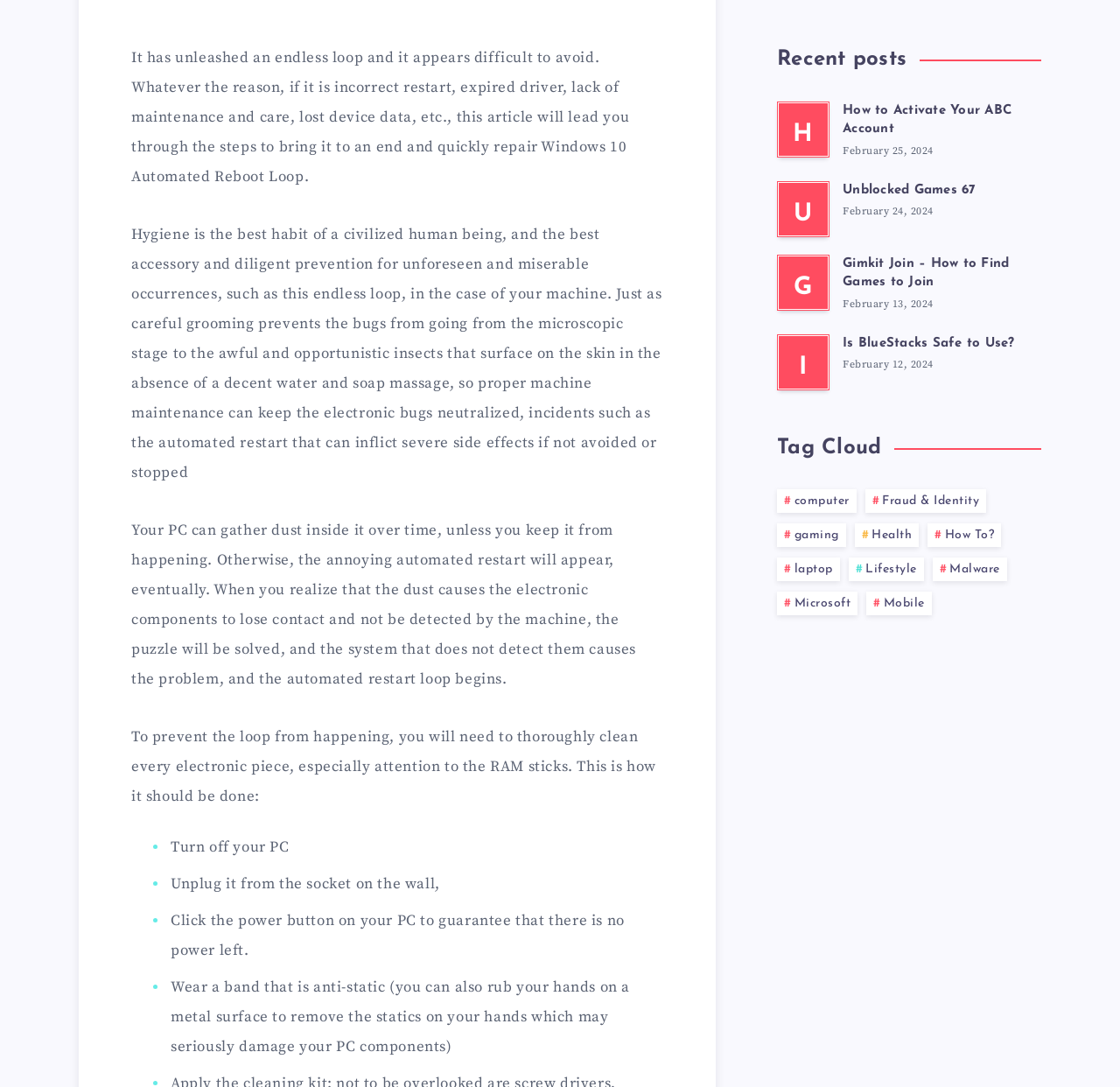What is the purpose of cleaning the electronic components?
Use the information from the image to give a detailed answer to the question.

According to the webpage, cleaning the electronic components, especially the RAM sticks, is necessary to prevent the automated restart loop from happening. This is because dust accumulation can cause the electronic components to lose contact and not be detected by the machine, leading to the problem.